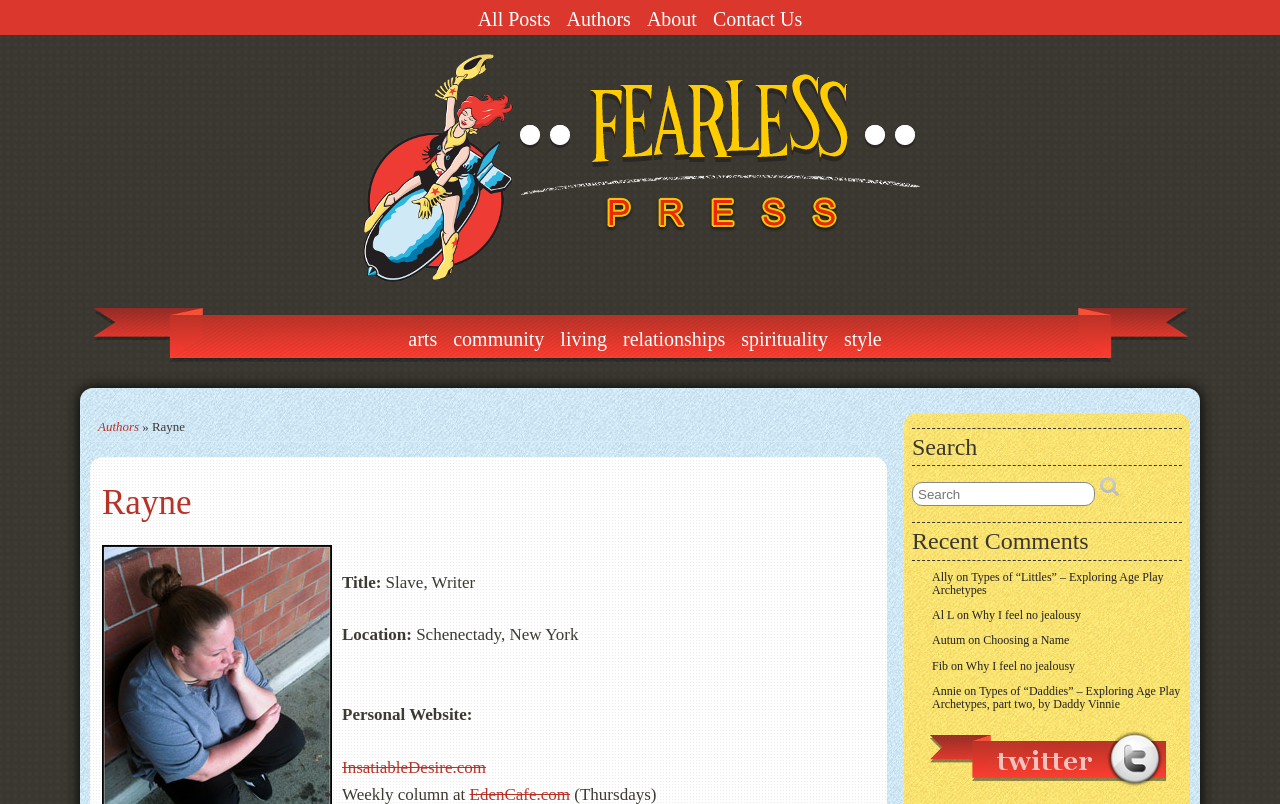What categories are available on the website?
Based on the image, please offer an in-depth response to the question.

The categories available on the website can be determined by looking at the links on the webpage. There are six links with the text 'arts', 'community', 'living', 'relationships', 'spirituality', and 'style', which suggest that these are the categories available on the website.